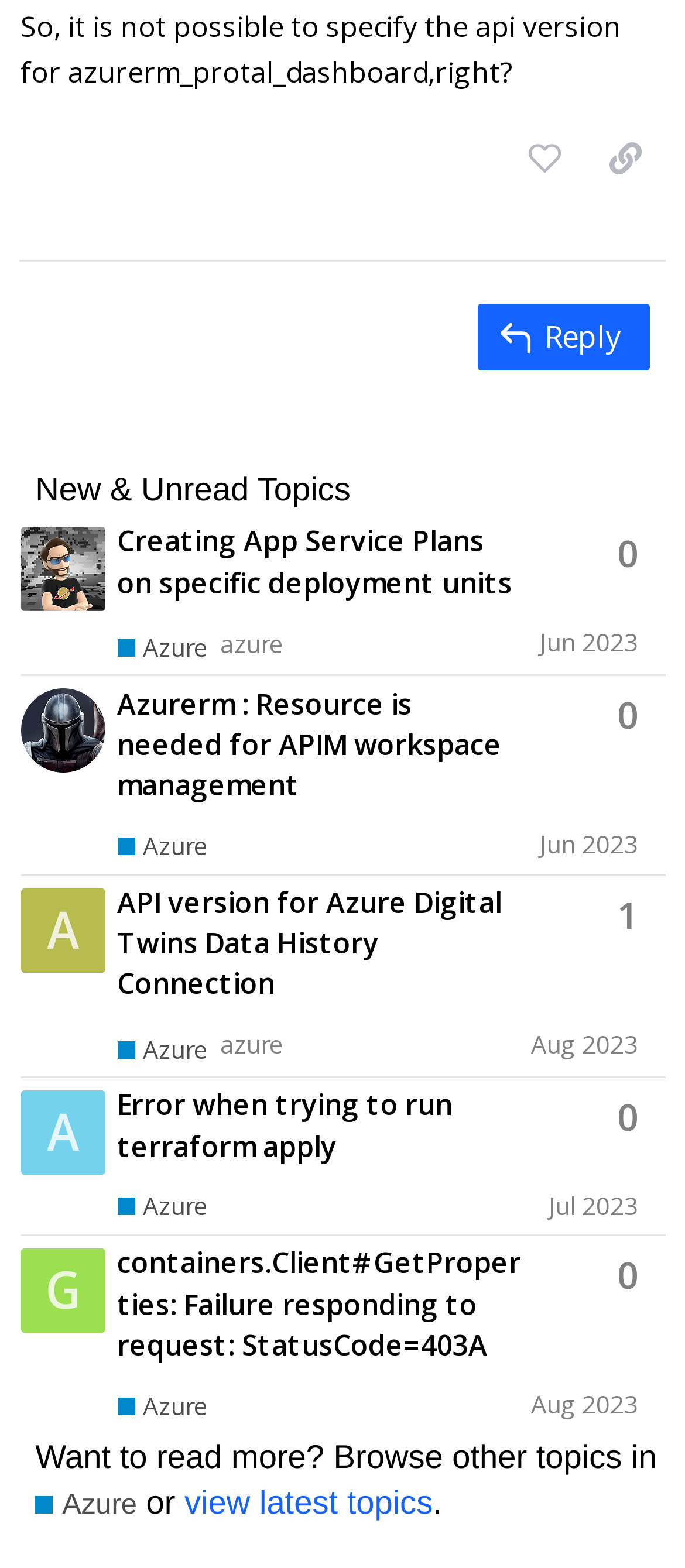Please specify the bounding box coordinates of the clickable section necessary to execute the following command: "View a topic".

[0.029, 0.336, 0.973, 0.431]